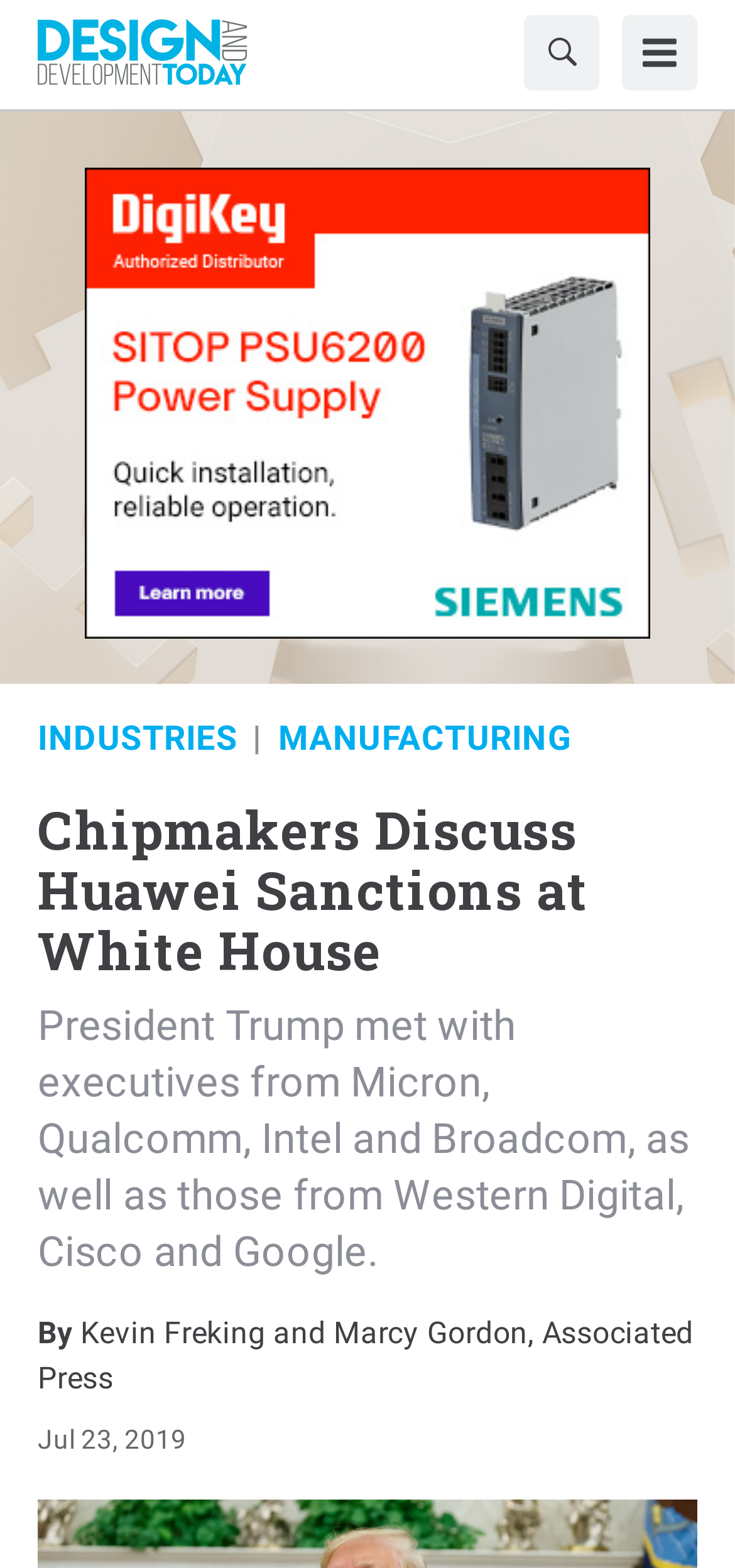Based on the provided description, "title="CLICK HERE FOR MORE INFORMATION"", find the bounding box of the corresponding UI element in the screenshot.

[0.0, 0.078, 1.0, 0.436]